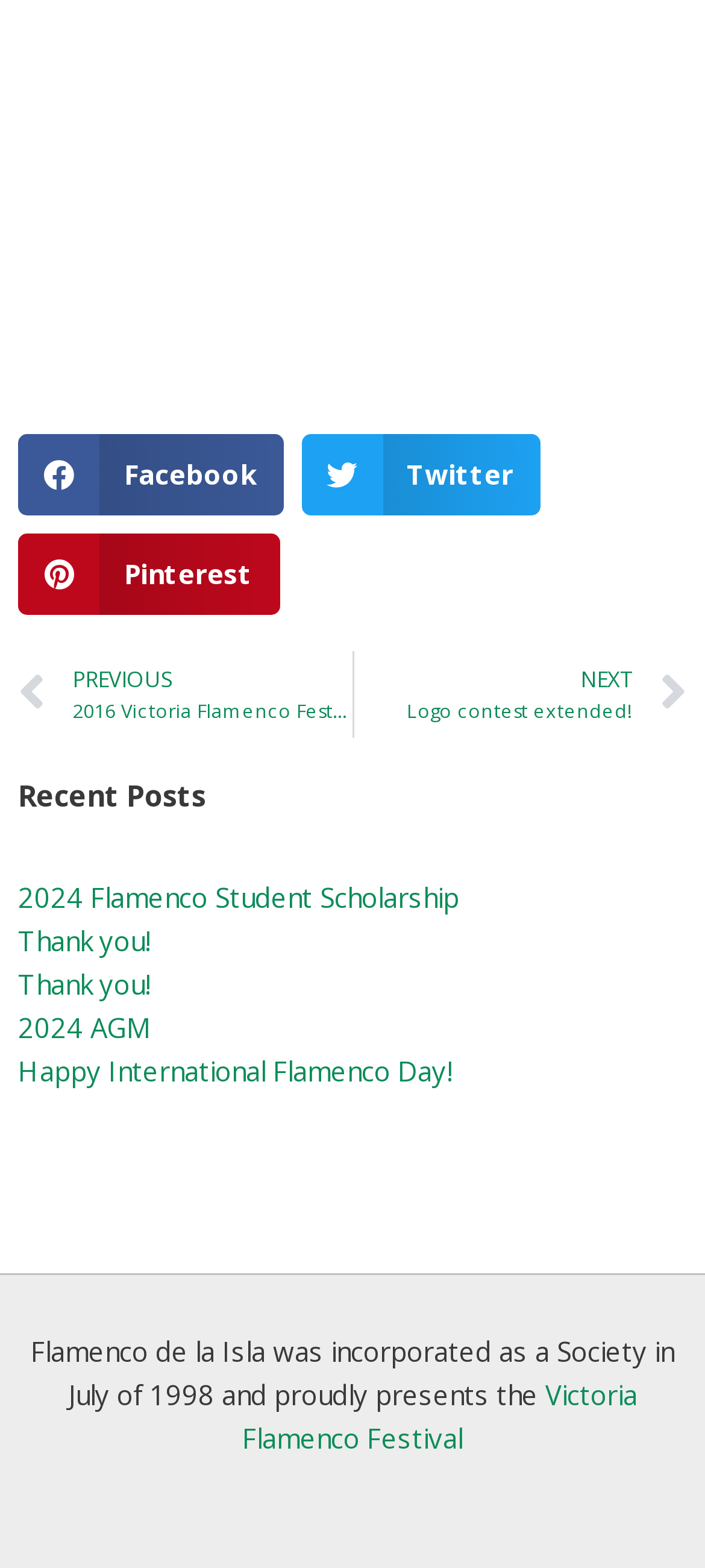What is the name of the festival mentioned in the link?
Answer the question with a single word or phrase, referring to the image.

Victoria Flamenco Festival